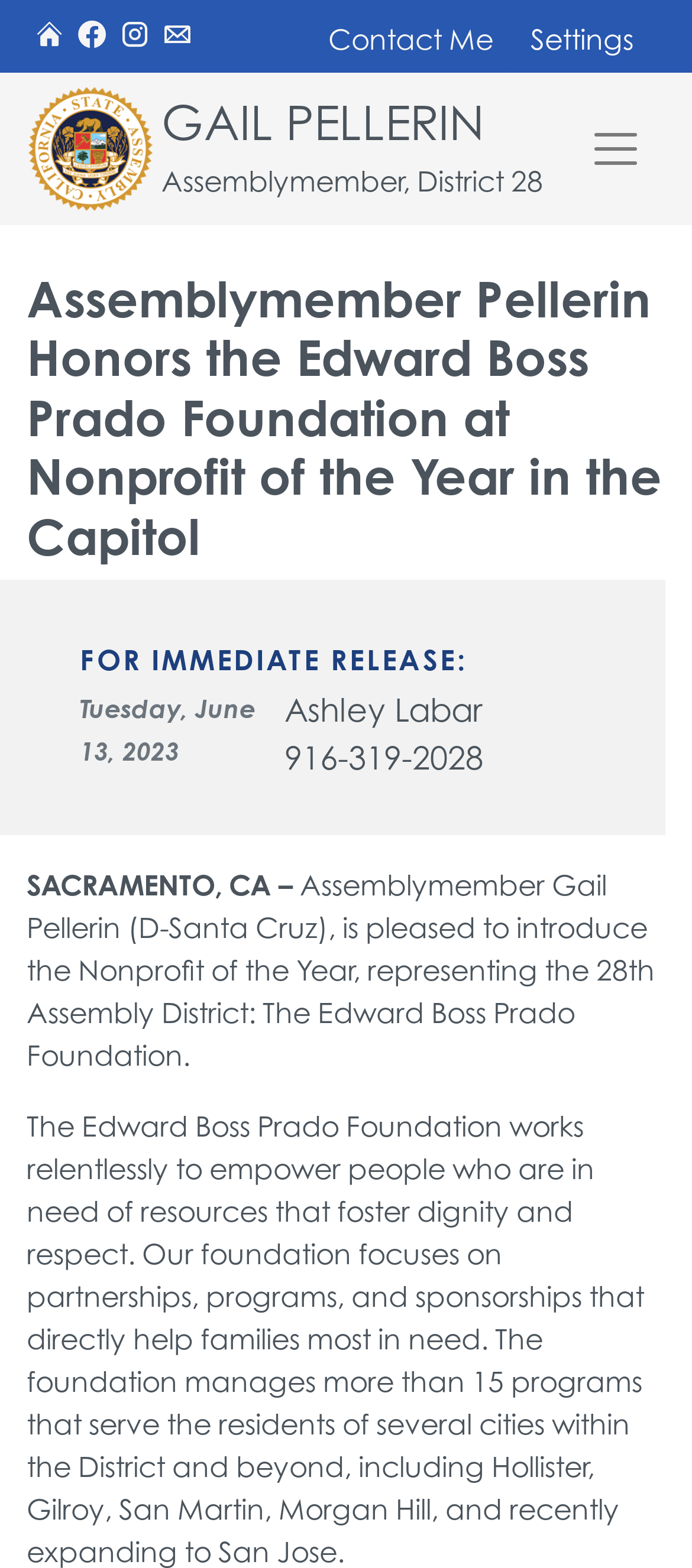Identify the bounding box coordinates of the area that should be clicked in order to complete the given instruction: "Click the Home link". The bounding box coordinates should be four float numbers between 0 and 1, i.e., [left, top, right, bottom].

[0.051, 0.0, 0.092, 0.046]